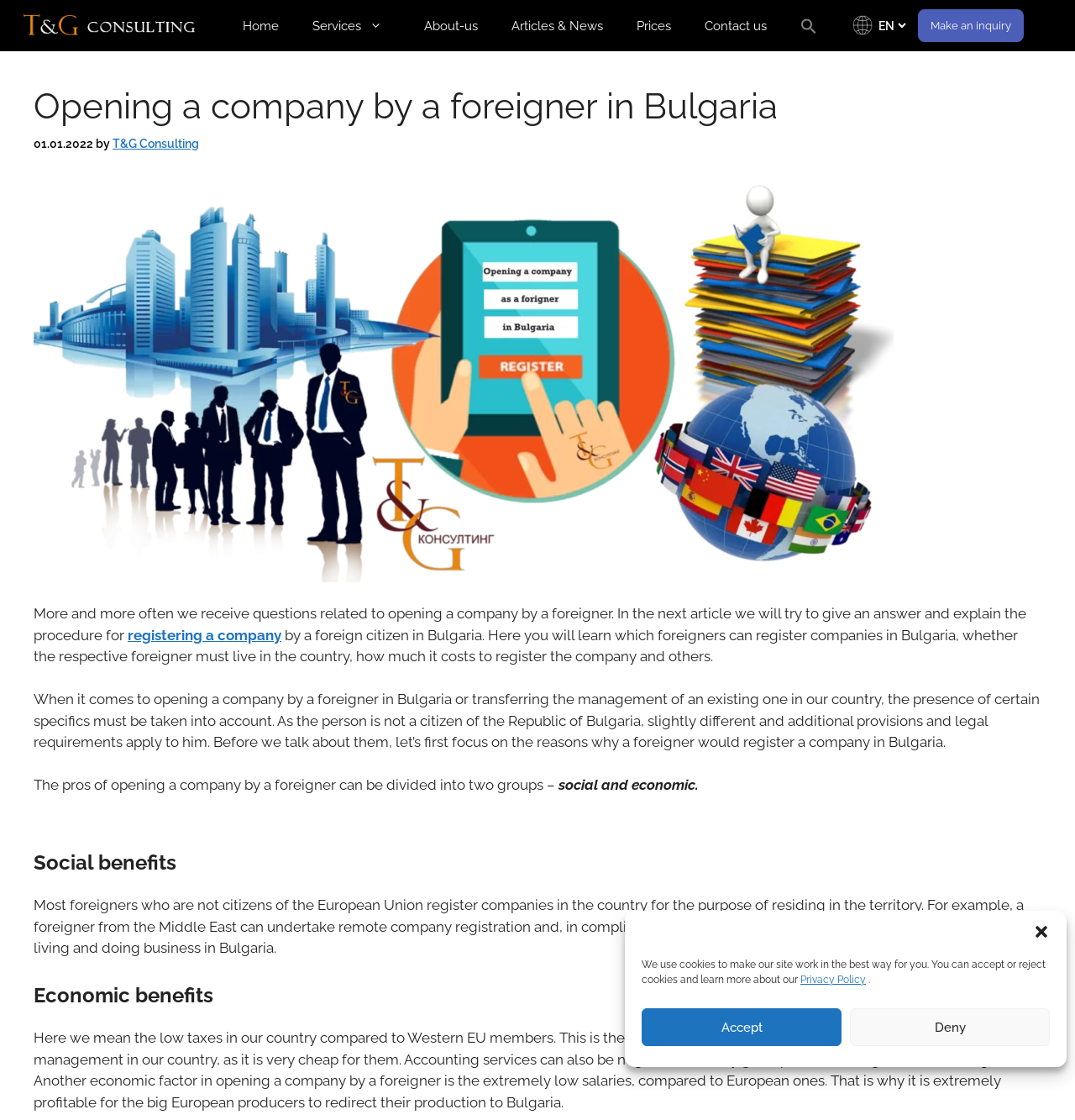What is the purpose of registering a company in Bulgaria for many foreigners?
Answer the question with a single word or phrase, referring to the image.

Residing in the territory